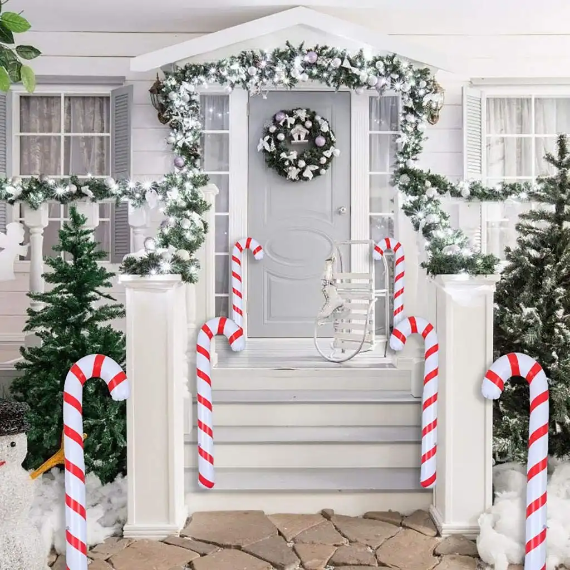What is the color of the drapes?
Give a detailed response to the question by analyzing the screenshot.

The description states that the windows flanking the door are dressed with gentle white drapes, indicating that the color of the drapes is white.